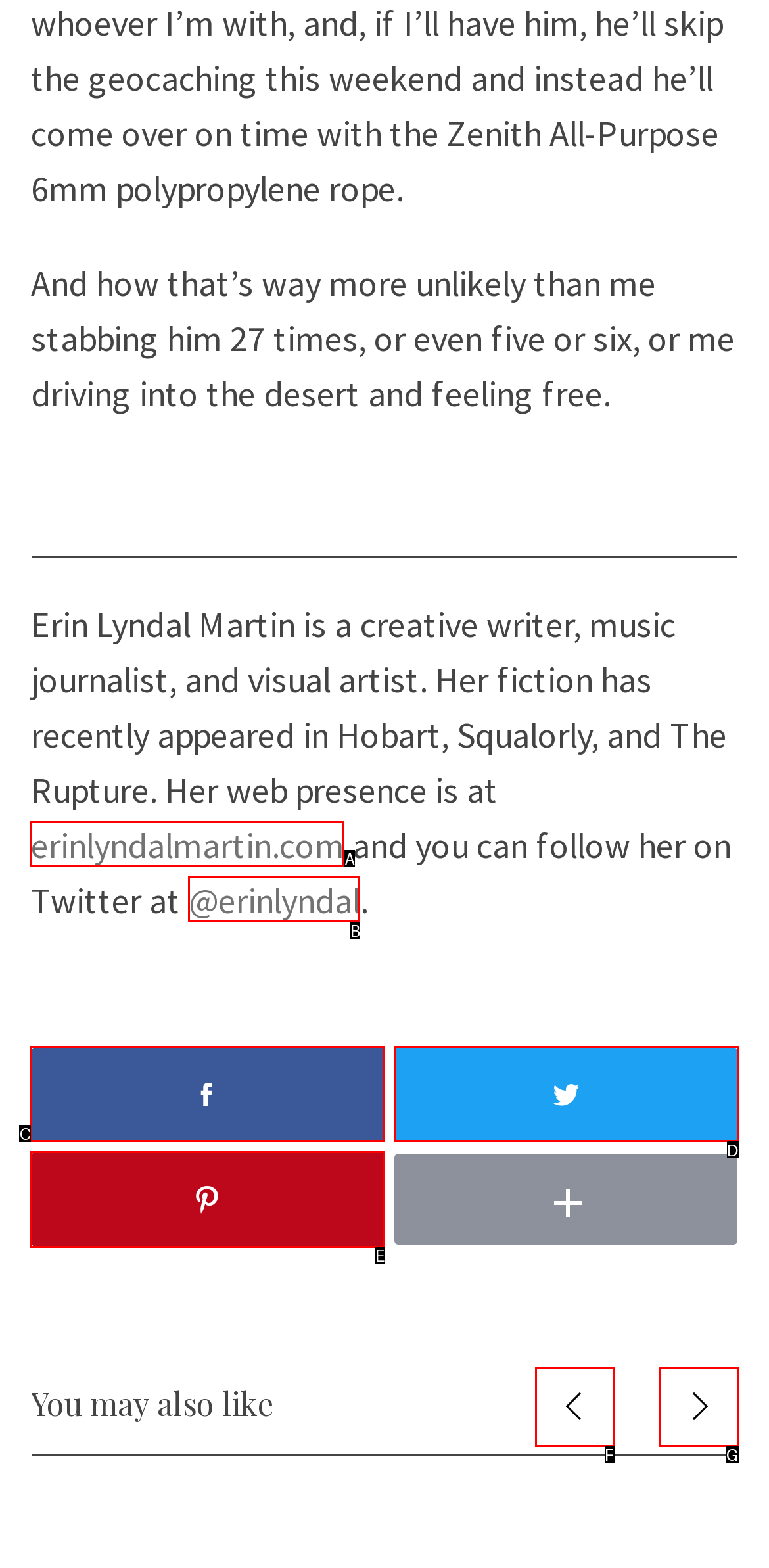Match the HTML element to the description: erinlyndalmartin.com. Respond with the letter of the correct option directly.

A